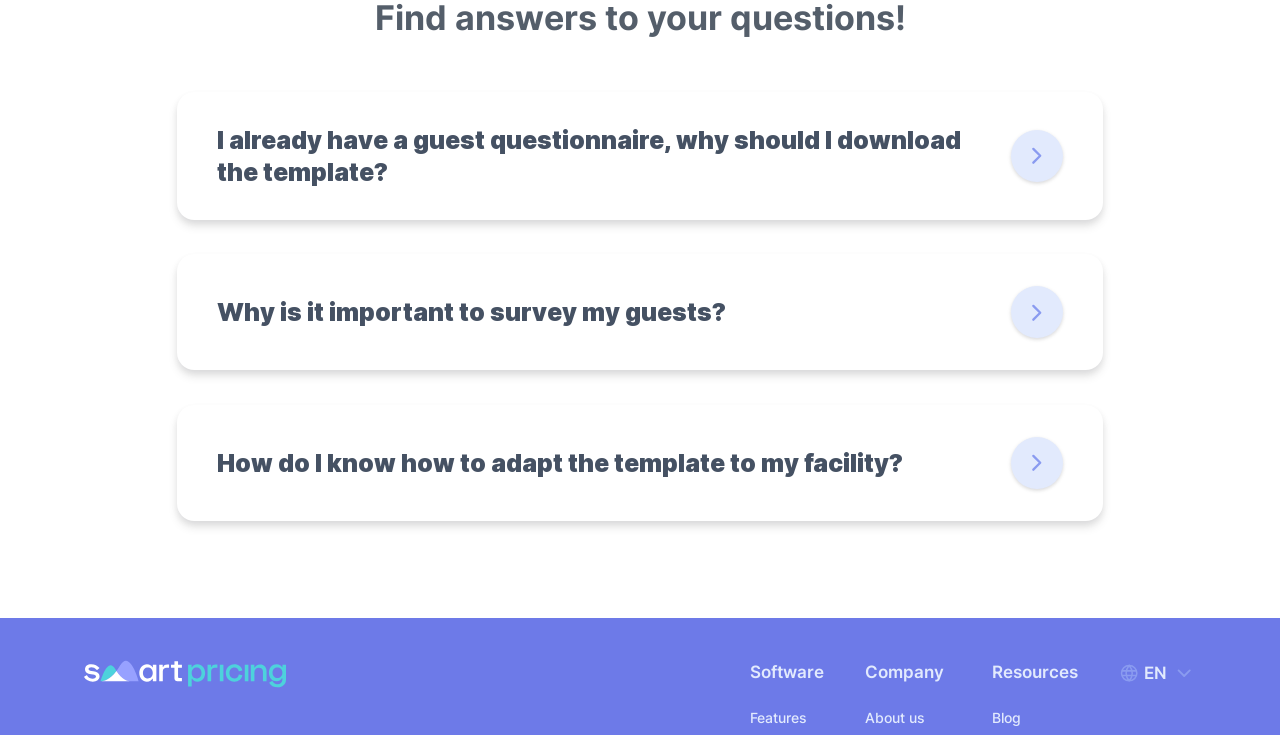Please provide a one-word or phrase answer to the question: 
What language is the webpage in?

English